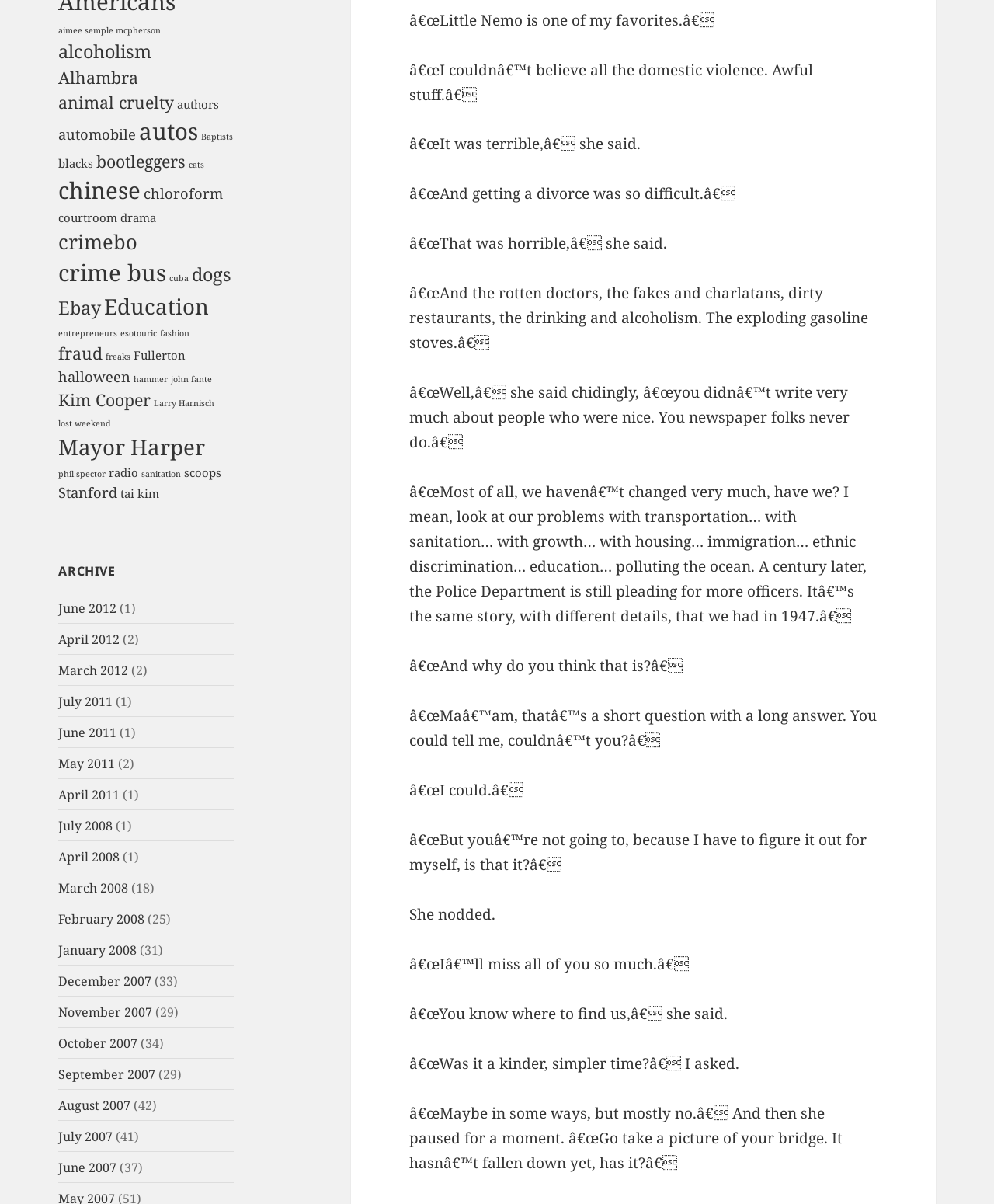What is the earliest month listed in the 'ARCHIVE' section?
Use the image to answer the question with a single word or phrase.

January 2008